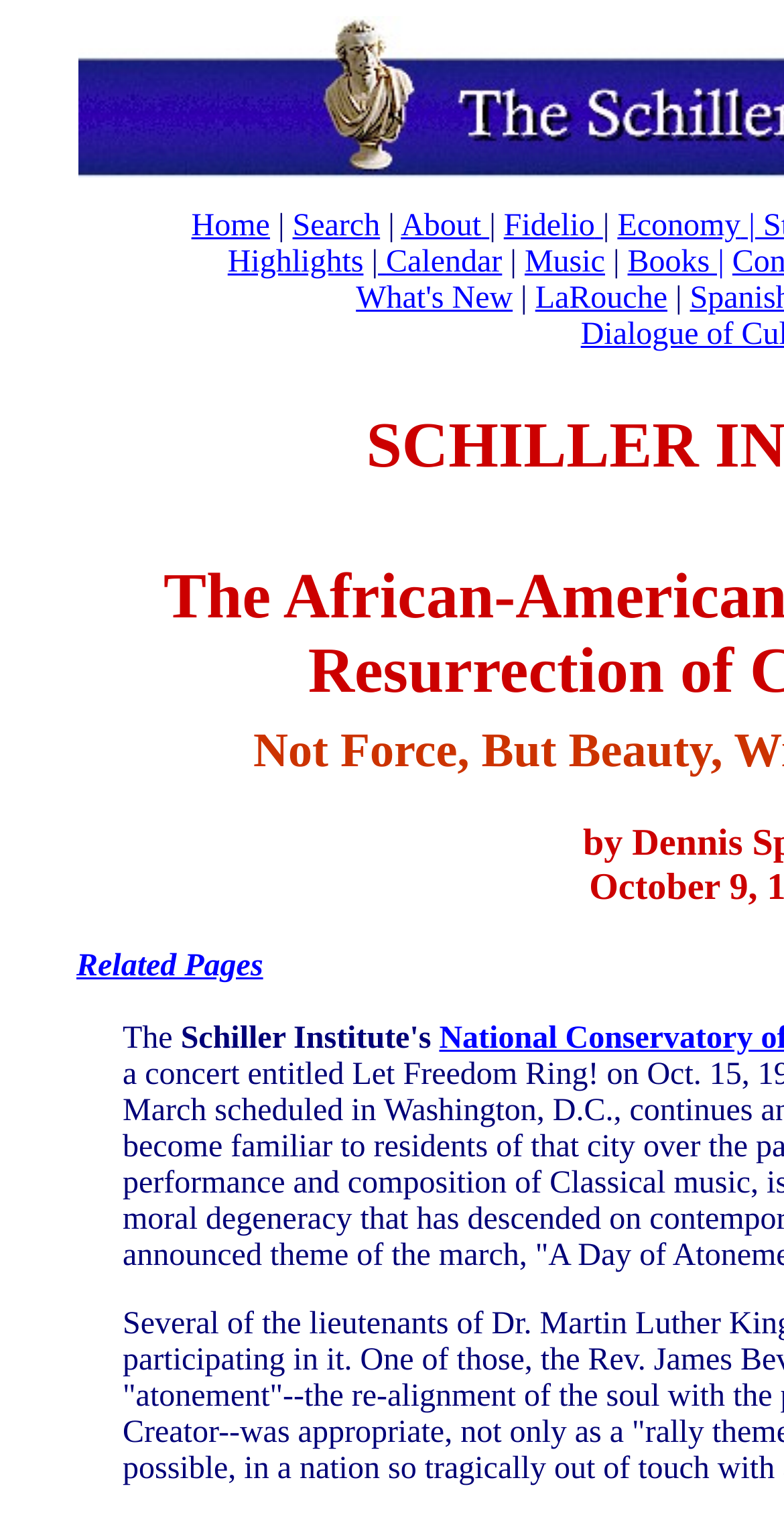Determine the bounding box coordinates of the clickable region to carry out the instruction: "go to home page".

[0.244, 0.138, 0.344, 0.16]